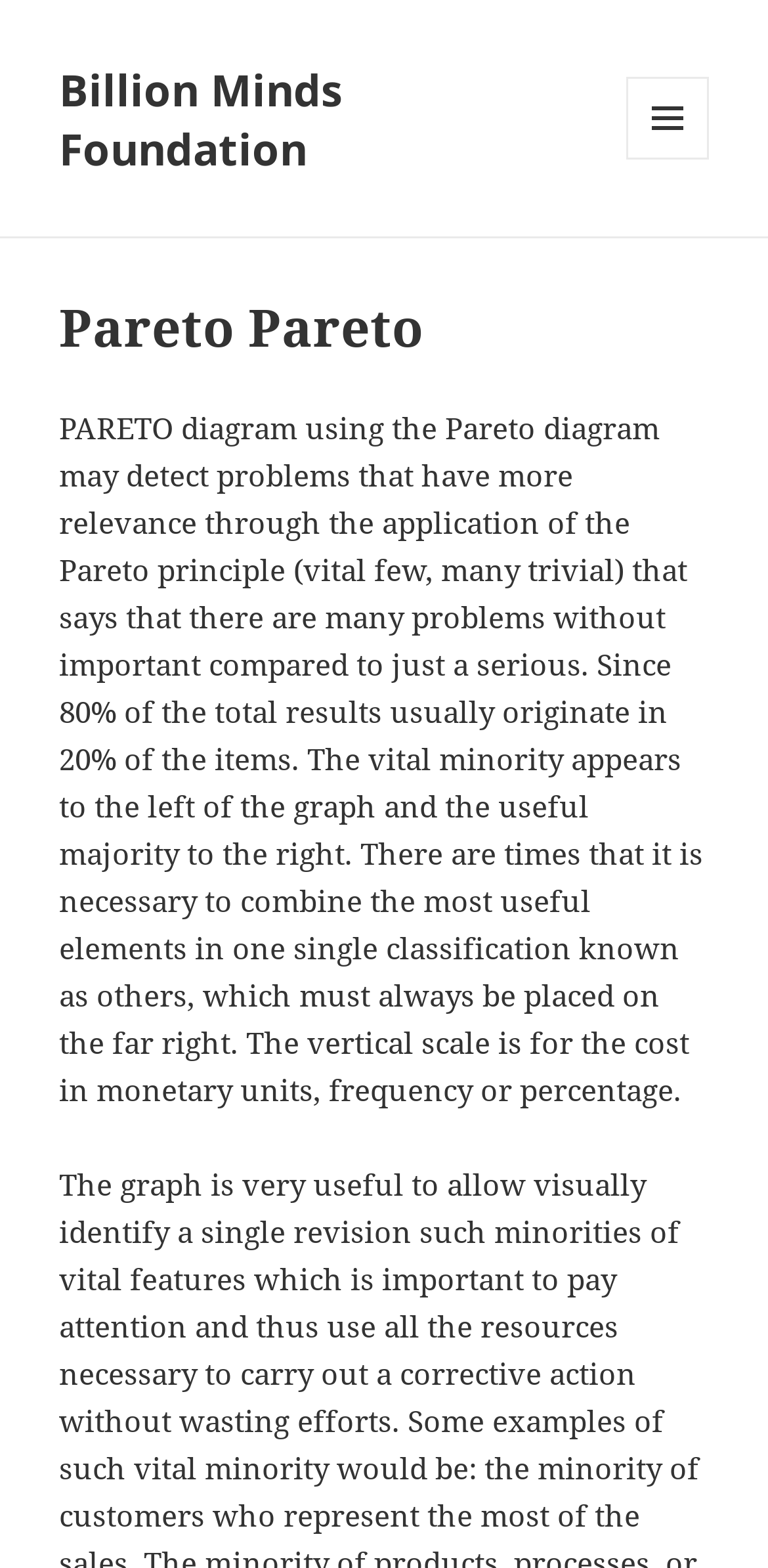Based on the element description: "Menu and widgets", identify the UI element and provide its bounding box coordinates. Use four float numbers between 0 and 1, [left, top, right, bottom].

[0.815, 0.049, 0.923, 0.102]